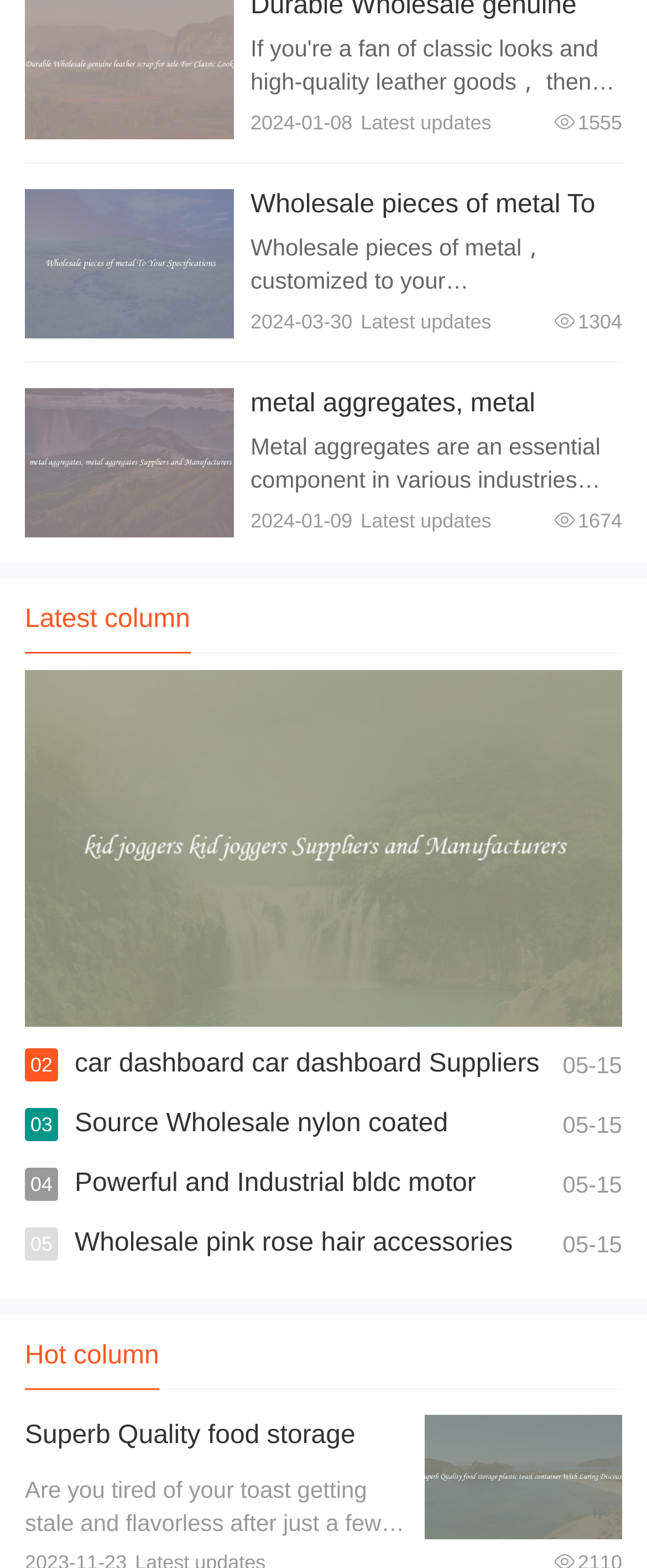Determine the bounding box coordinates of the clickable area required to perform the following instruction: "Source wholesale nylon coated stainless steel rope online". The coordinates should be represented as four float numbers between 0 and 1: [left, top, right, bottom].

[0.115, 0.707, 0.692, 0.763]